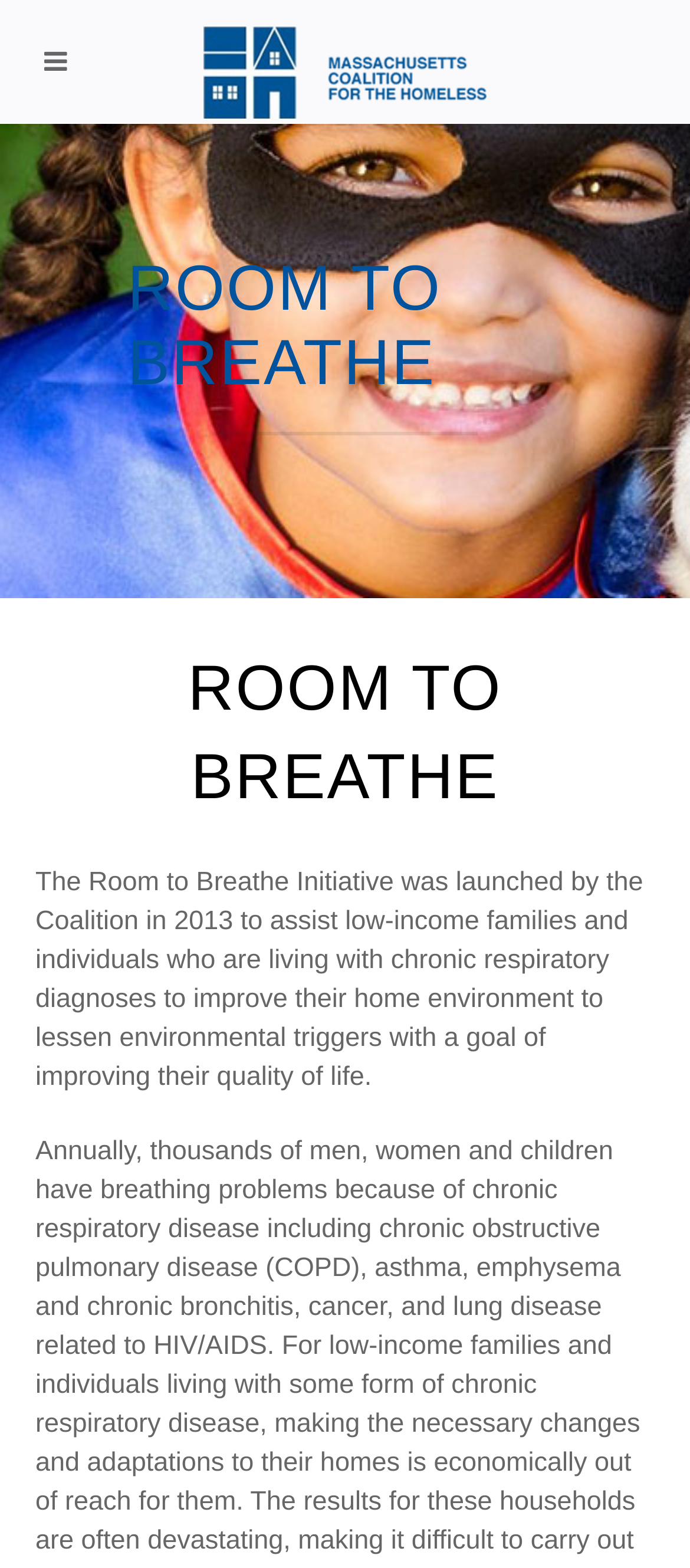What is the name of the organization behind the initiative?
Please analyze the image and answer the question with as much detail as possible.

The name of the organization behind the Room to Breathe Initiative can be found in the text description on the webpage, which states that the initiative was 'launched by the Coalition in 2013'.